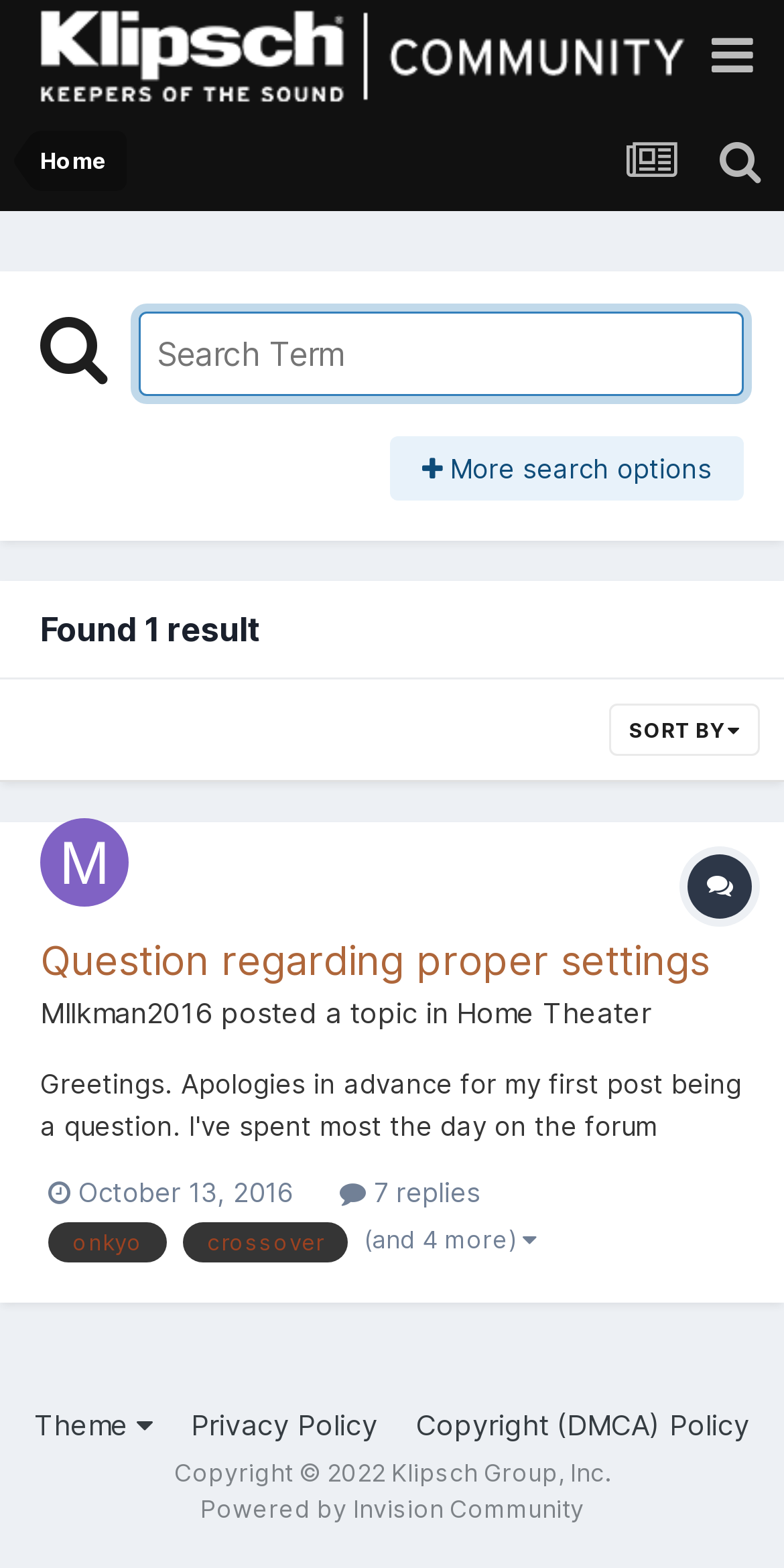Identify the bounding box coordinates of the region that needs to be clicked to carry out this instruction: "Search for a term". Provide these coordinates as four float numbers ranging from 0 to 1, i.e., [left, top, right, bottom].

[0.177, 0.199, 0.949, 0.253]